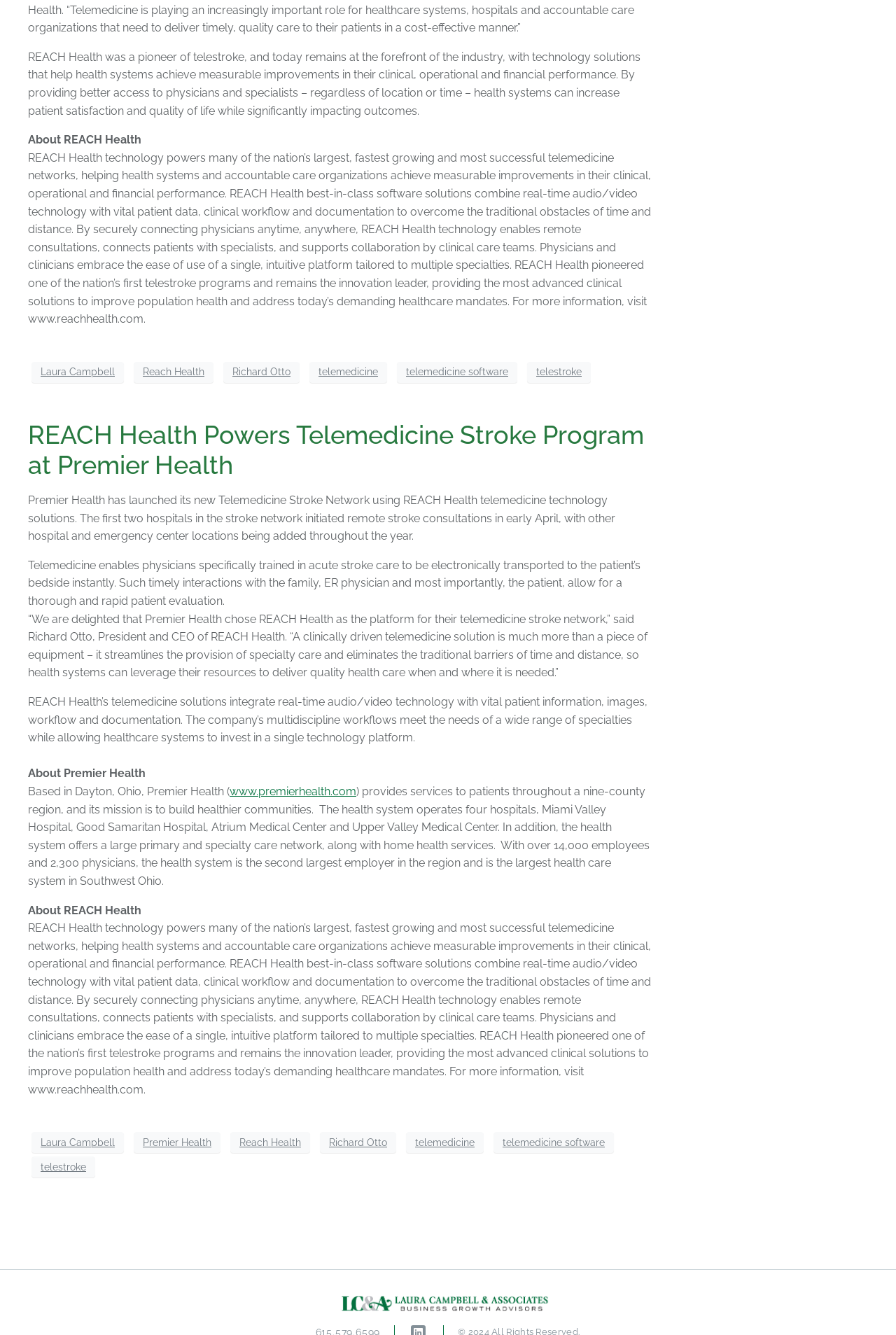Determine the bounding box for the UI element described here: "Richard Otto".

[0.357, 0.848, 0.442, 0.864]